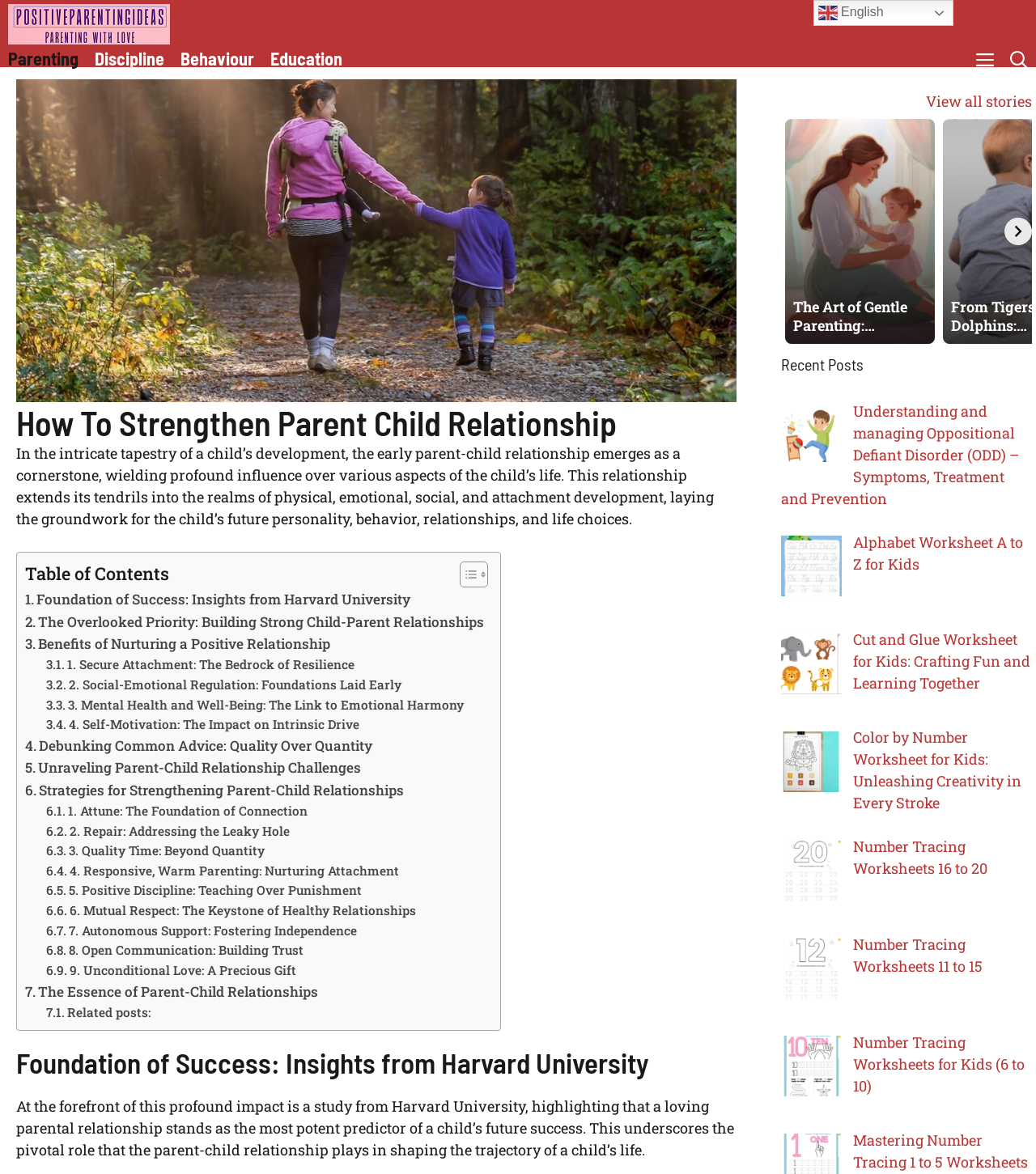Identify the bounding box coordinates of the specific part of the webpage to click to complete this instruction: "View the 'Foundation of Success: Insights from Harvard University' section".

[0.024, 0.501, 0.396, 0.52]